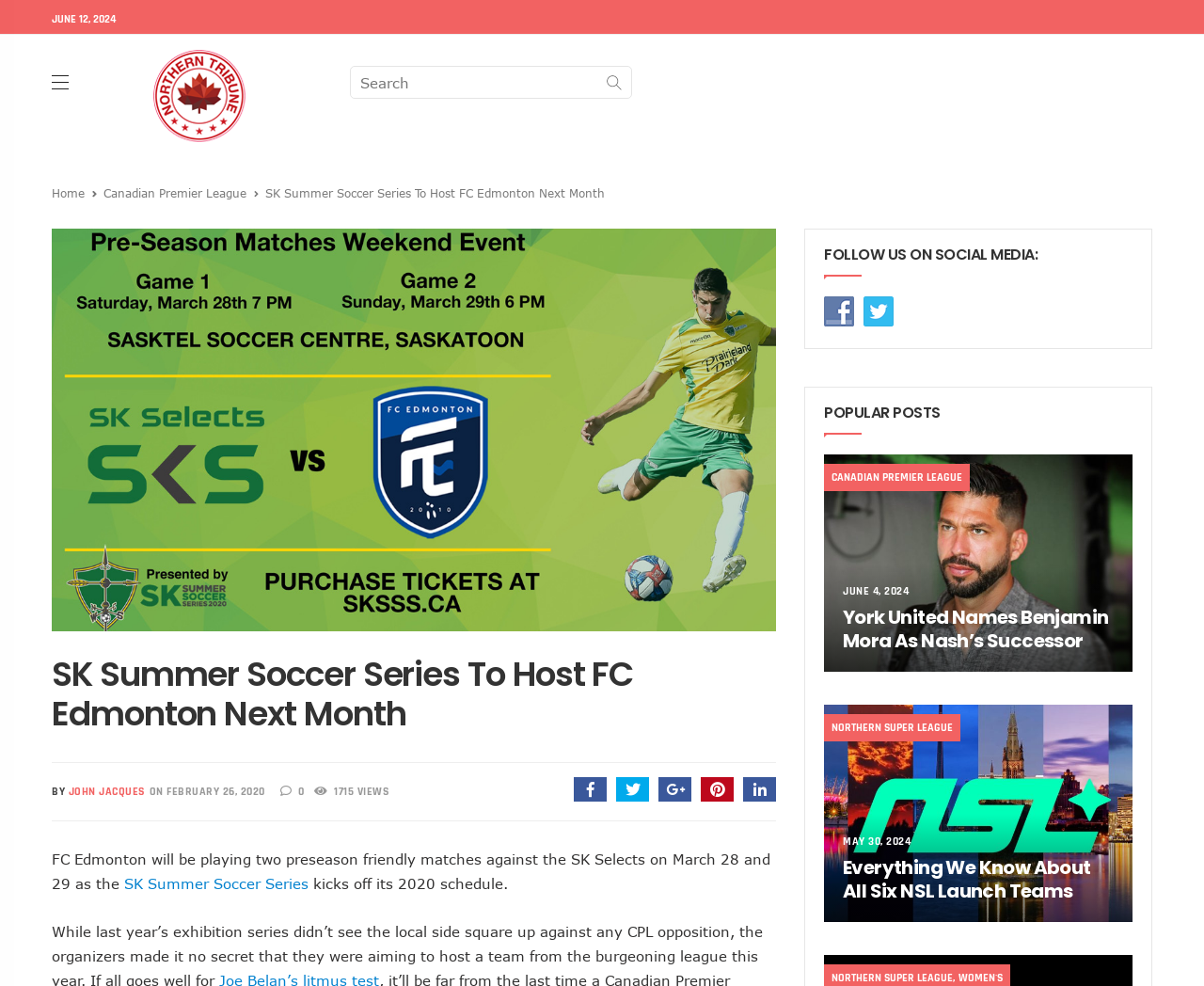Can you pinpoint the bounding box coordinates for the clickable element required for this instruction: "Read the article about York United"? The coordinates should be four float numbers between 0 and 1, i.e., [left, top, right, bottom].

[0.7, 0.613, 0.921, 0.663]